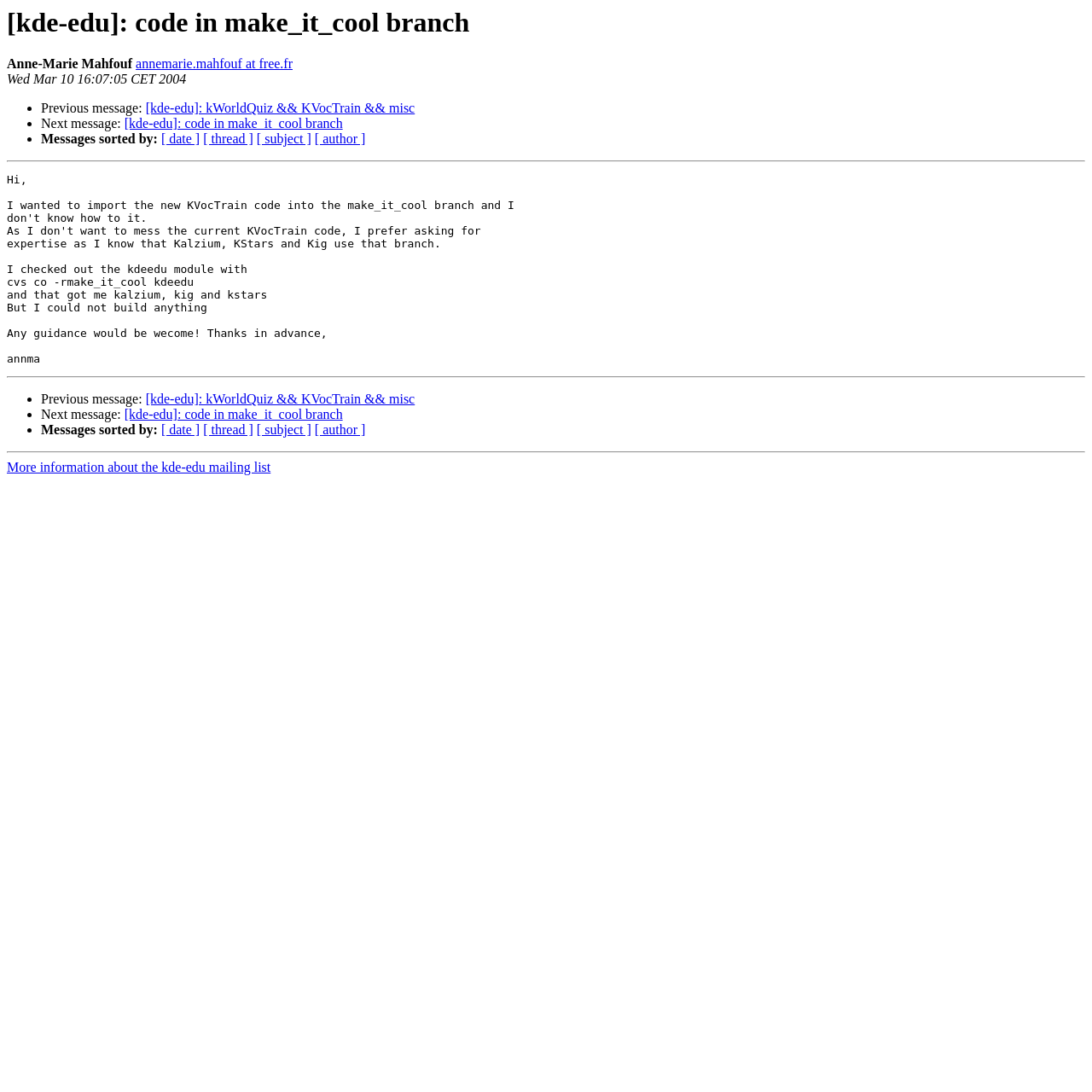Find the bounding box coordinates of the clickable region needed to perform the following instruction: "Sort messages by date". The coordinates should be provided as four float numbers between 0 and 1, i.e., [left, top, right, bottom].

[0.148, 0.121, 0.183, 0.134]